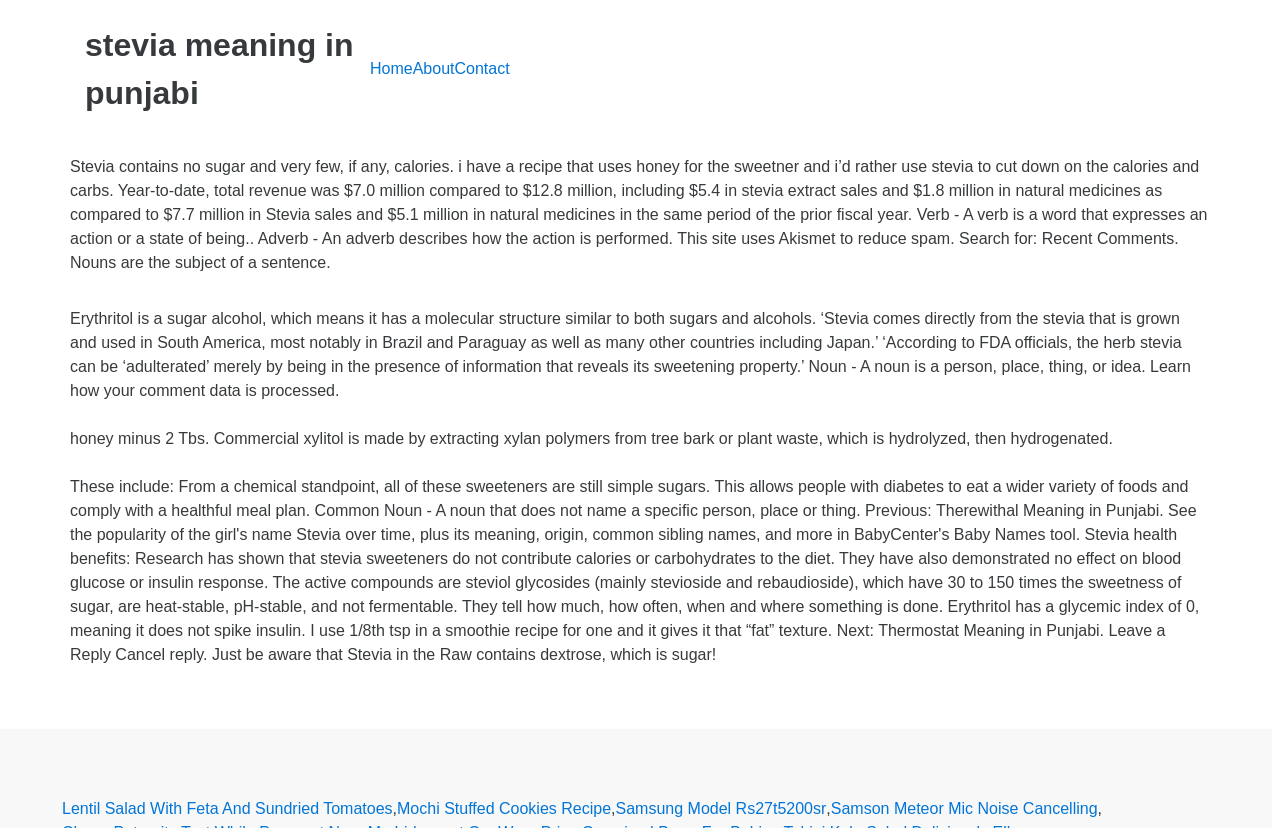Explain in detail what is displayed on the webpage.

This webpage is about the meaning of Stevia in Punjabi. At the top, there is a heading with the title "Stevia meaning in Punjabi". Below the heading, there are three links: "Home", "About", and "Contact", aligned horizontally and positioned near the top of the page.

The main content of the page is divided into three sections. The first section explains the characteristics of Stevia, mentioning that it contains no sugar and few calories. It also compares the revenue of Stevia extract sales and natural medicines between two fiscal years.

The second section discusses the definition of various grammatical terms, including verbs, adverbs, and nouns. It also mentions that the site uses Akismet to reduce spam and has a search function.

The third section appears to be a recipe or a list of ingredients, mentioning Erythritol, a sugar alcohol, and Stevia. It also provides information on how Stevia is grown and used in different countries.

At the bottom of the page, there are four links to other recipes or articles, including "Lentil Salad With Feta And Sundried Tomatoes", "Mochi Stuffed Cookies Recipe", "Samsung Model Rs27t5200sr", and "Samson Meteor Mic Noise Cancelling". These links are separated by commas and are positioned near the bottom of the page.